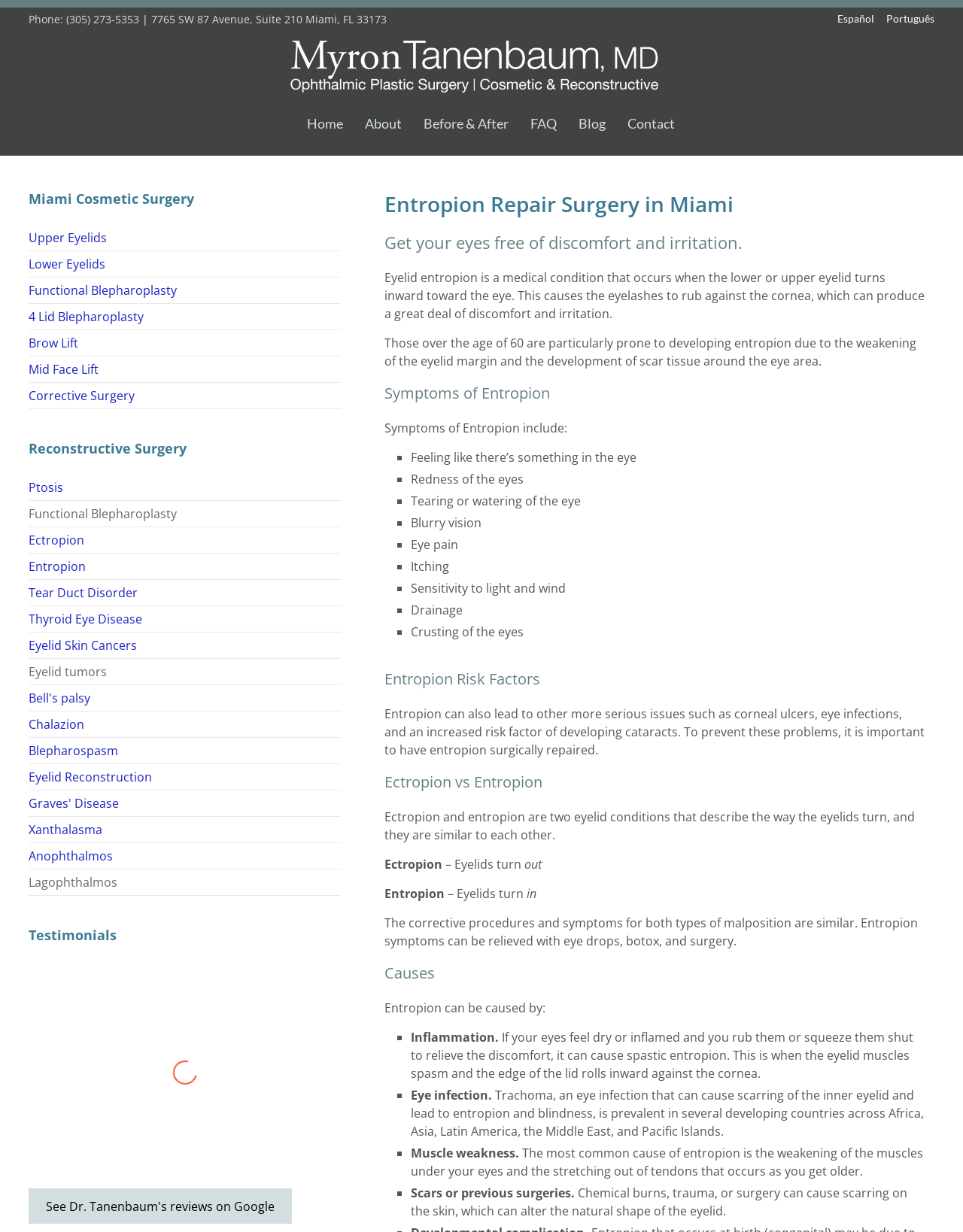Identify the bounding box coordinates for the element that needs to be clicked to fulfill this instruction: "View Corrective Surgery". Provide the coordinates in the format of four float numbers between 0 and 1: [left, top, right, bottom].

[0.03, 0.314, 0.14, 0.328]